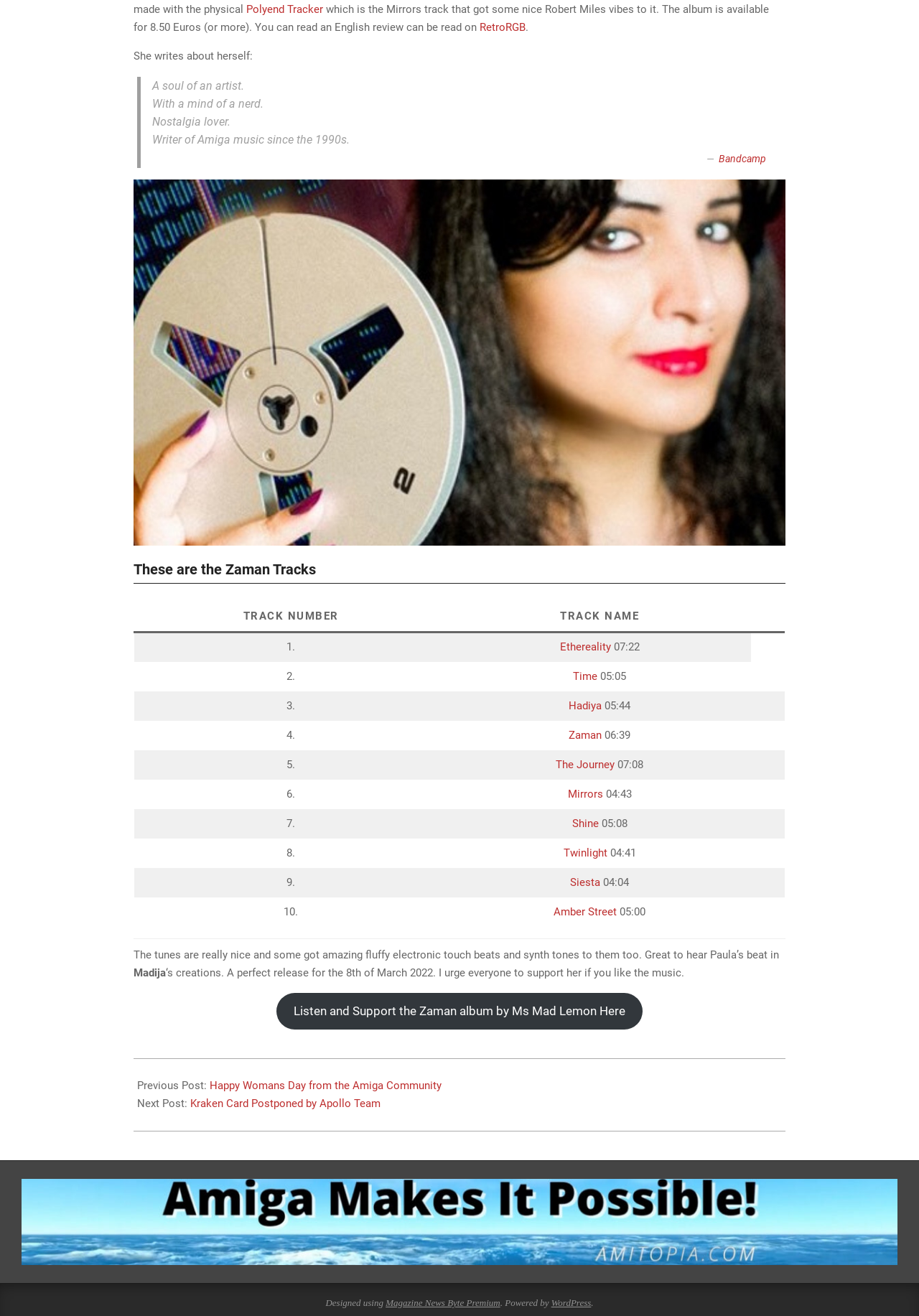From the given element description: "Read More Testimonials", find the bounding box for the UI element. Provide the coordinates as four float numbers between 0 and 1, in the order [left, top, right, bottom].

None